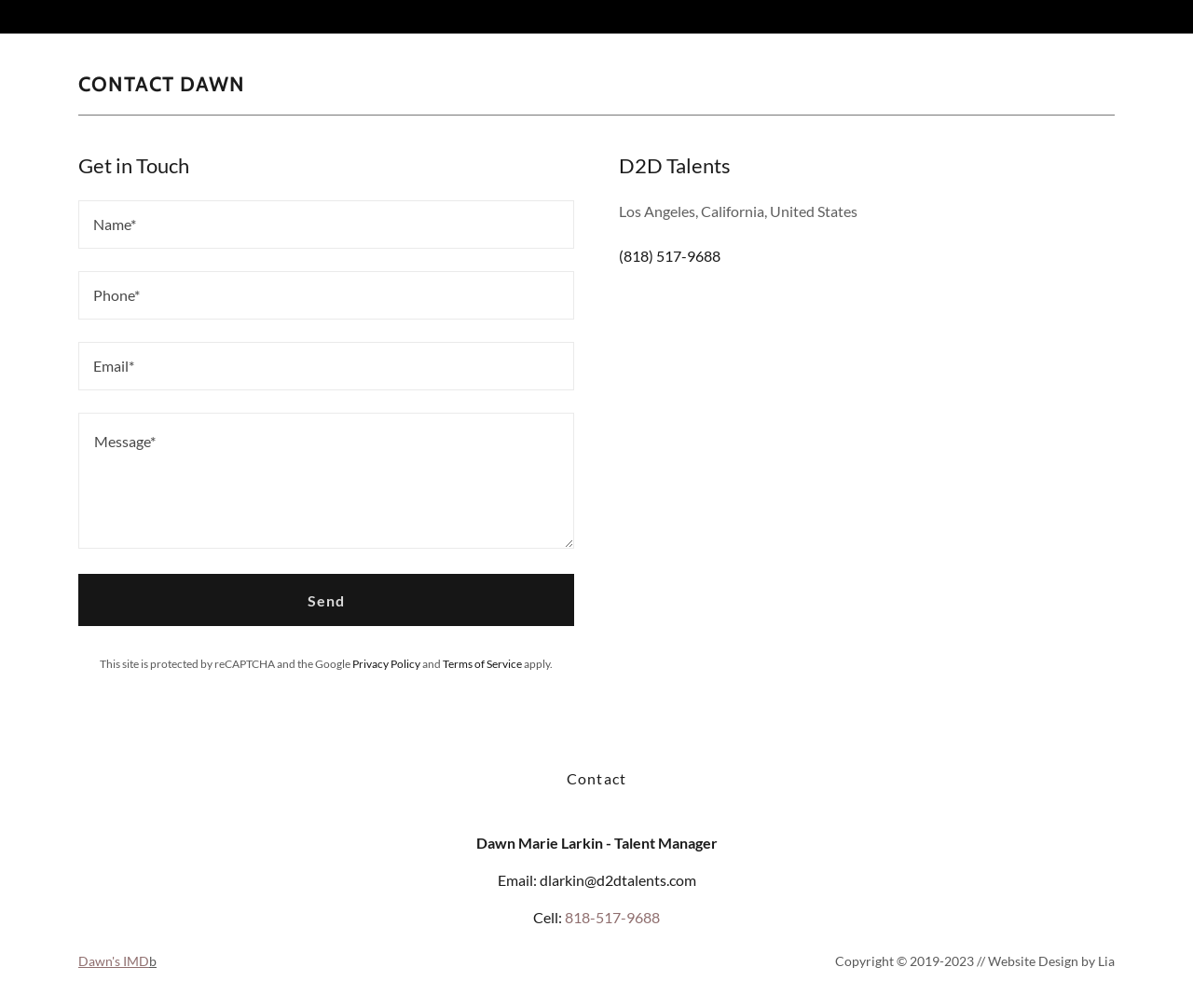Locate the bounding box coordinates of the area to click to fulfill this instruction: "View Dawn's IMD". The bounding box should be presented as four float numbers between 0 and 1, in the order [left, top, right, bottom].

[0.066, 0.946, 0.125, 0.962]